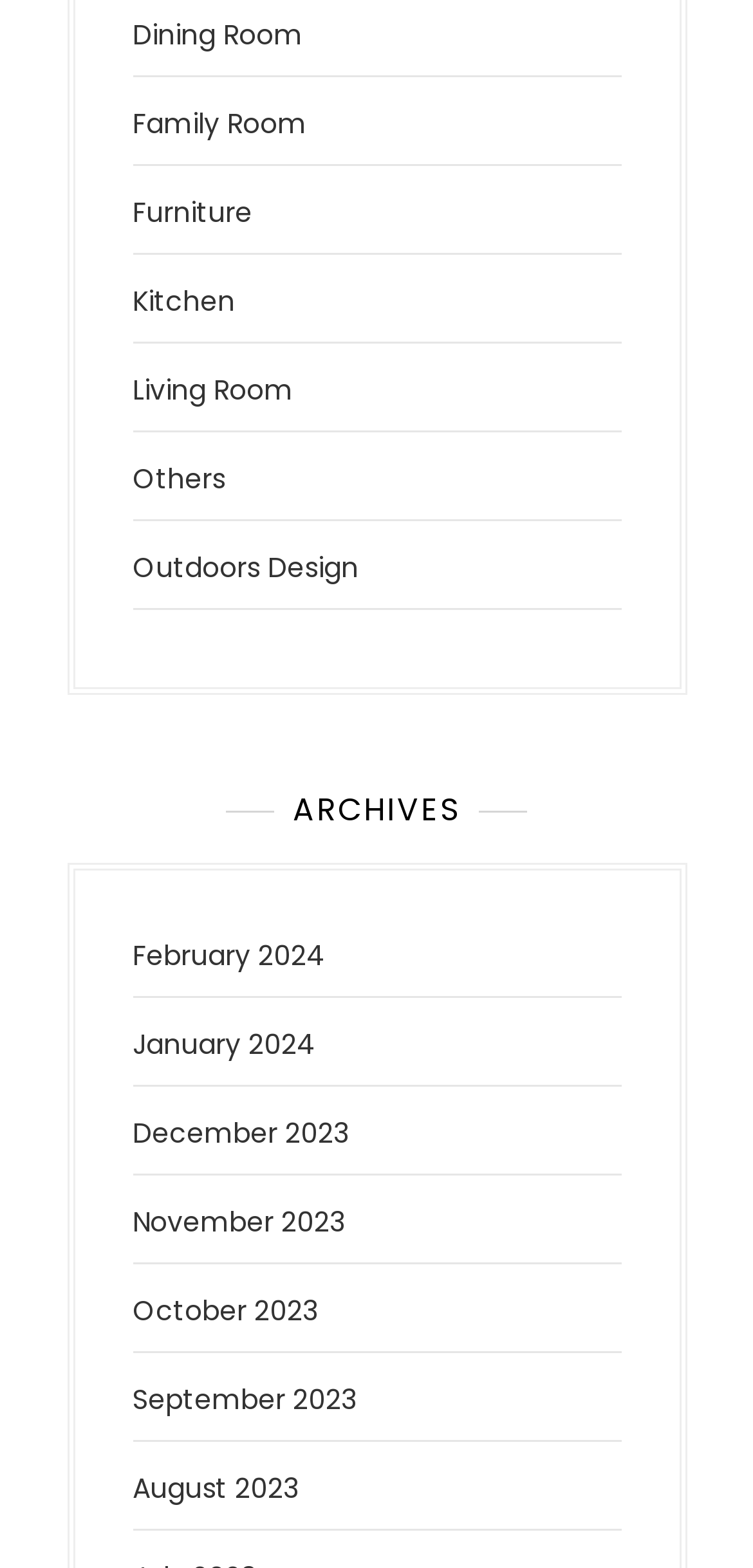Determine the bounding box coordinates of the clickable area required to perform the following instruction: "Explore Furniture". The coordinates should be represented as four float numbers between 0 and 1: [left, top, right, bottom].

[0.176, 0.123, 0.335, 0.148]